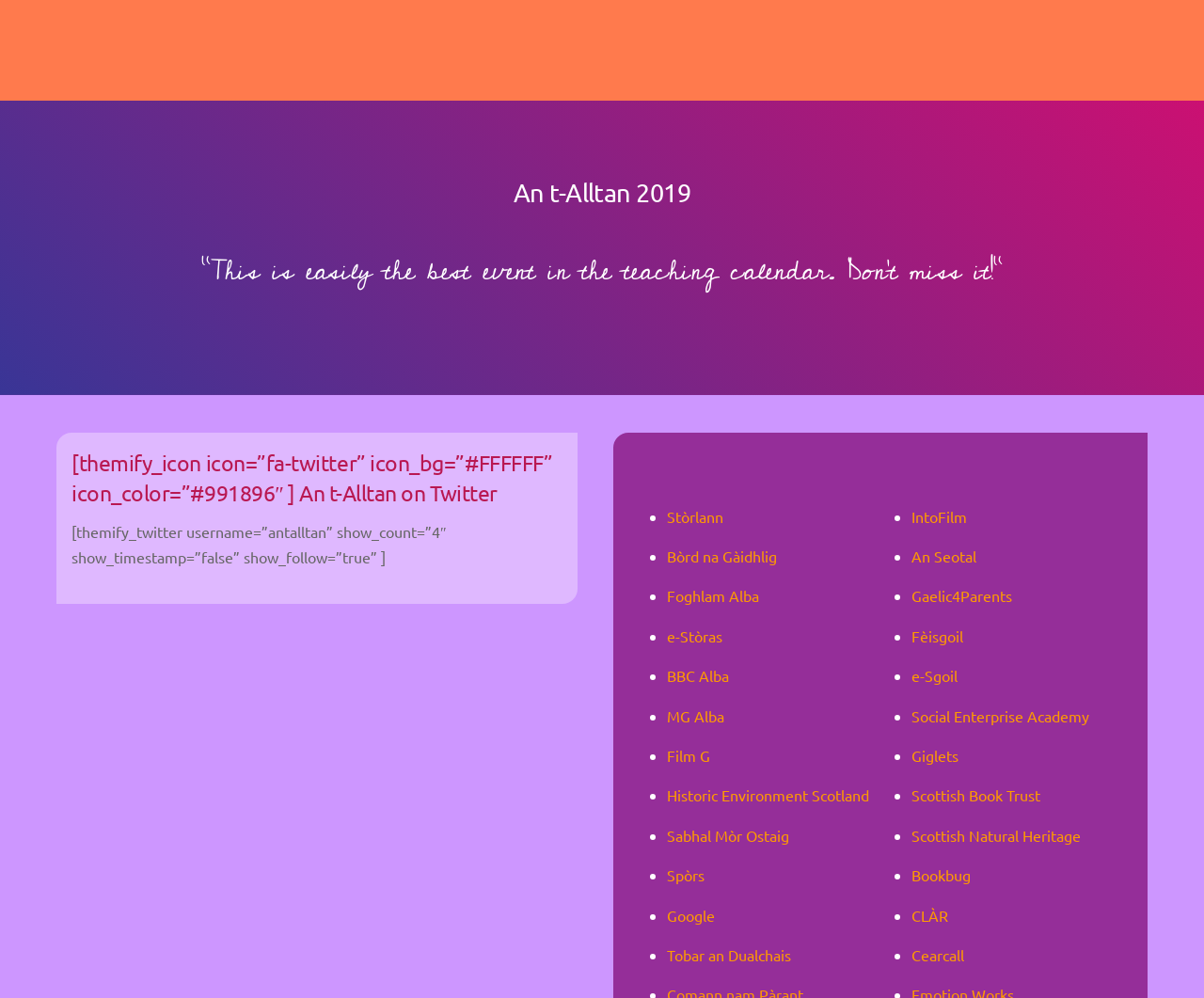Identify the bounding box coordinates for the element you need to click to achieve the following task: "Search for products". The coordinates must be four float values ranging from 0 to 1, formatted as [left, top, right, bottom].

None